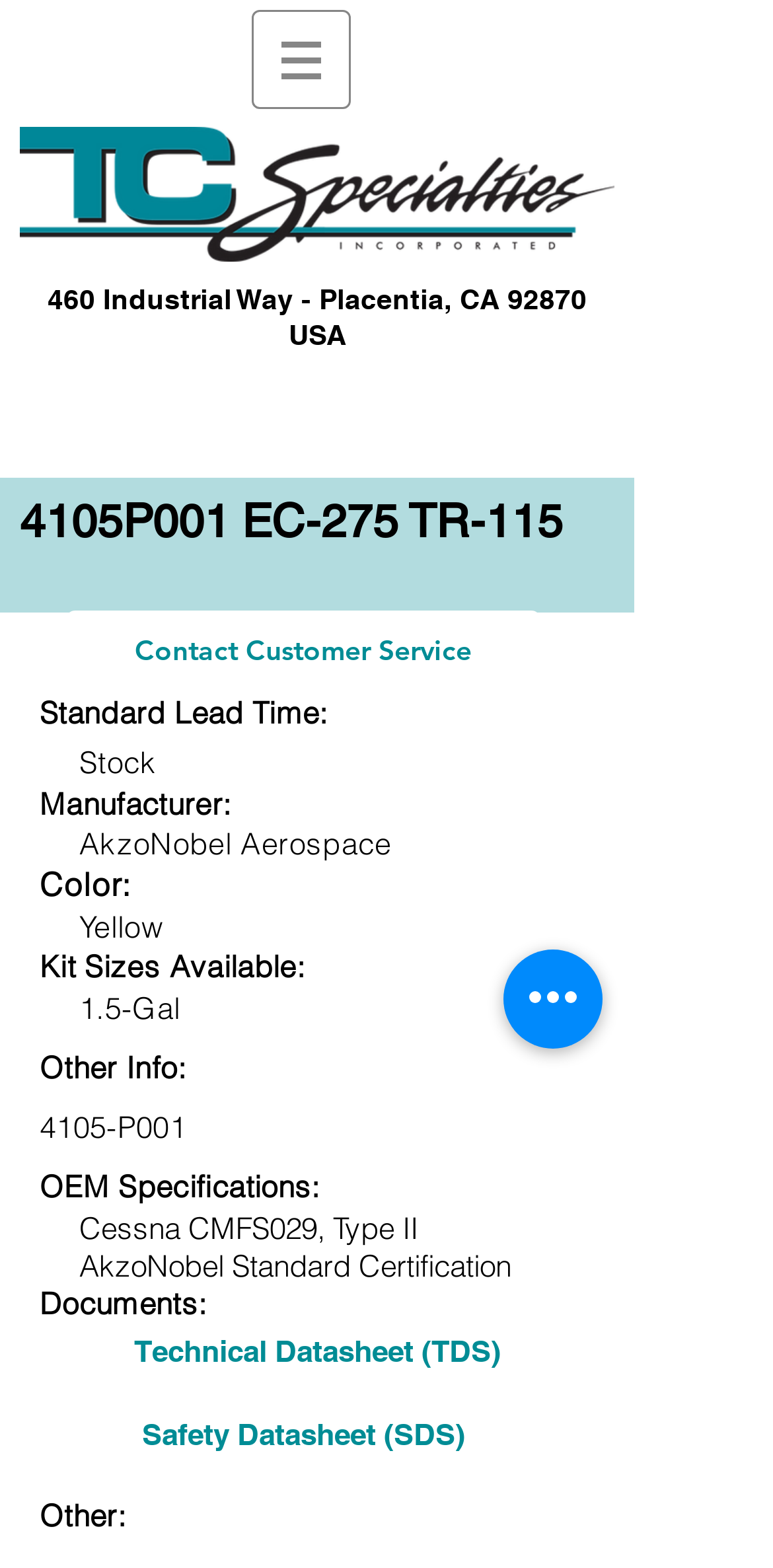Give an in-depth explanation of the webpage layout and content.

The webpage appears to be a product page for a specific primer, 4105P001 EC-275 TR-115 CMFS029 Type II Rev K Primer Yellow. At the top left corner, there is a logo of TC Specialties, accompanied by a navigation menu and a button with a popup menu. 

Below the logo, there is an address heading, "460 Industrial Way - Placentia, CA 92870 USA". Further down, there is a prominent heading displaying the product name, "4105P001 EC-275 TR-115". 

On the left side of the page, there are several sections of text, including "Standard Lead Time:", "Stock", "Manufacturer:", "Color:", "Kit Sizes Available:", "Other Info:", "OEM Specifications:", and "Documents:". Each section has a corresponding value or description, such as "Stock" being the availability status, "AkzoNobel Aerospace" being the manufacturer, and "Yellow" being the color. 

There are also two links, "Contact Customer Service" and "Quick actions", located at the top right and bottom right corners of the page, respectively. Additionally, there are two links, "Technical Datasheet (TDS)" and "Safety Datasheet (SDS)", which are likely related to the product's documentation.